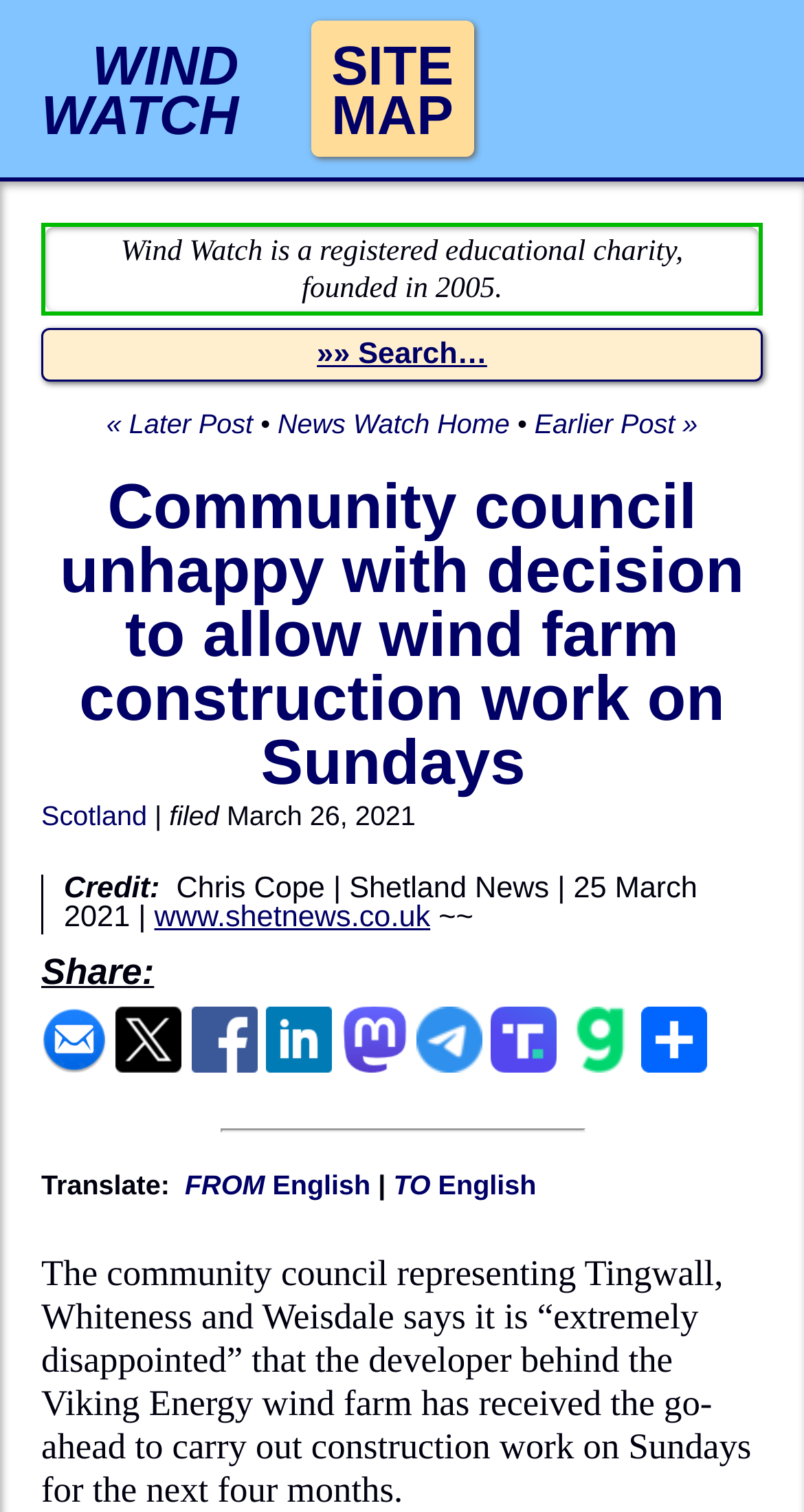What is the topic of the news article?
Please provide a single word or phrase based on the screenshot.

Wind farm construction